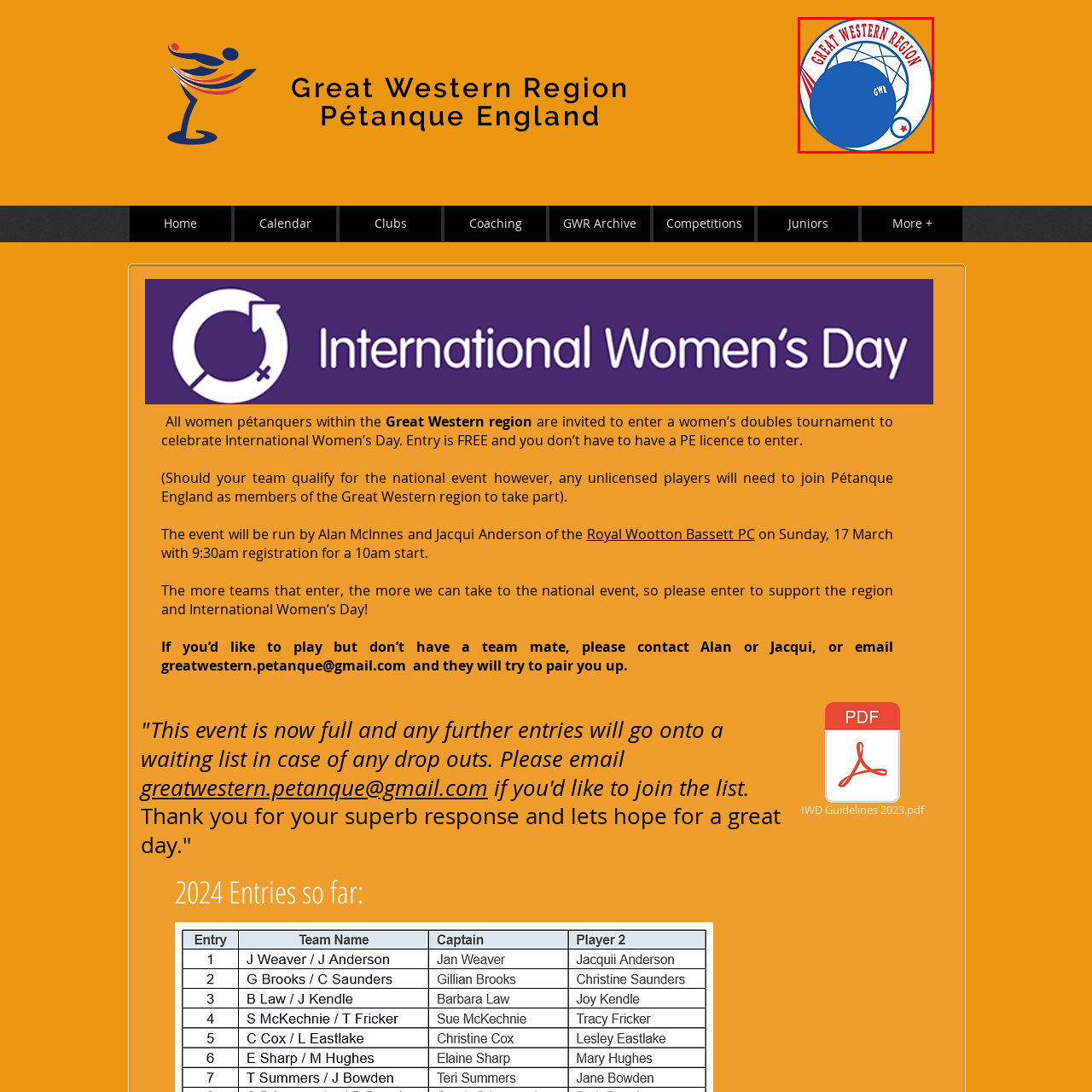What colors are used in the logo?
Pay attention to the image part enclosed by the red bounding box and answer the question using a single word or a short phrase.

blues, reds, and white